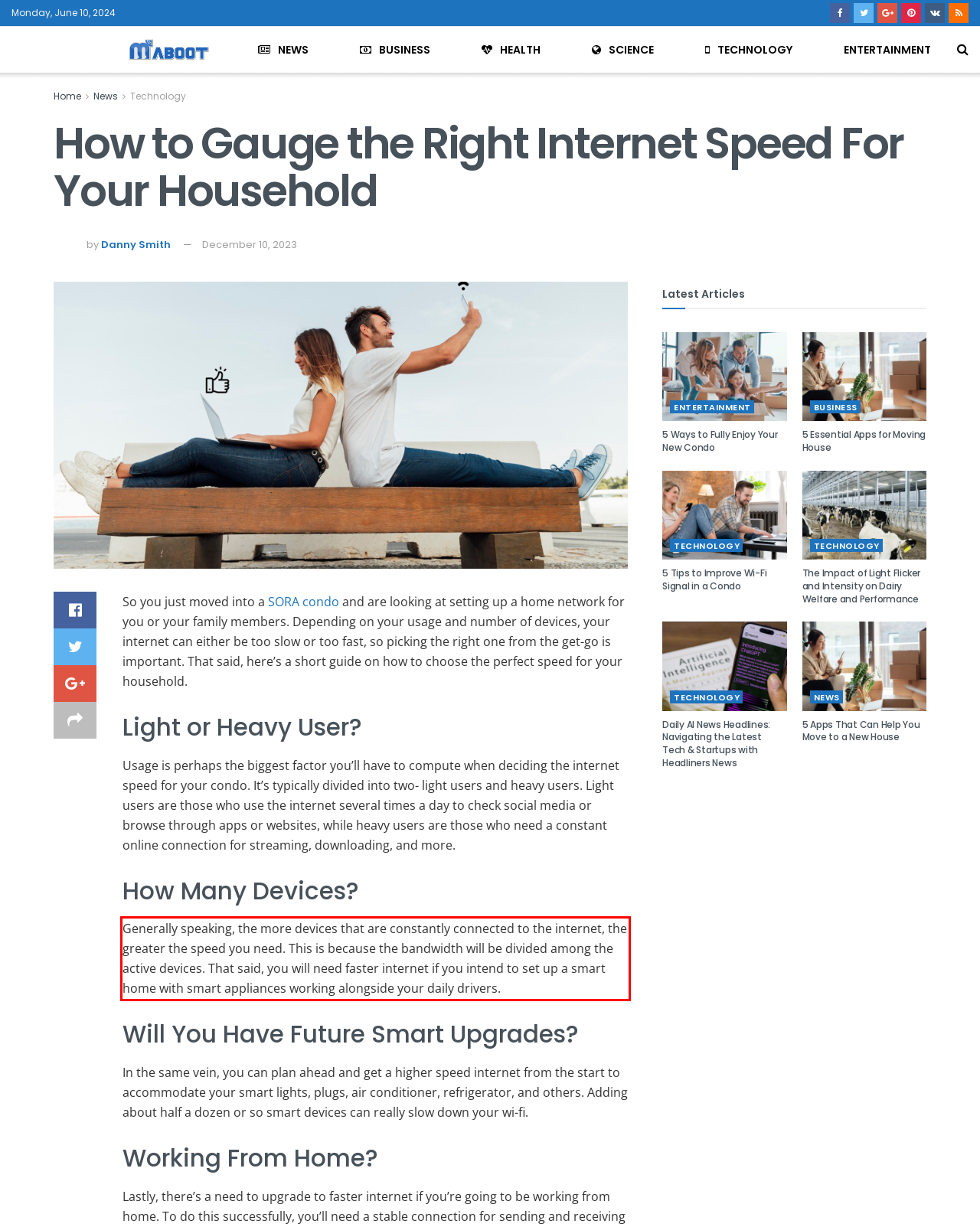Using the webpage screenshot, recognize and capture the text within the red bounding box.

Generally speaking, the more devices that are constantly connected to the internet, the greater the speed you need. This is because the bandwidth will be divided among the active devices. That said, you will need faster internet if you intend to set up a smart home with smart appliances working alongside your daily drivers.